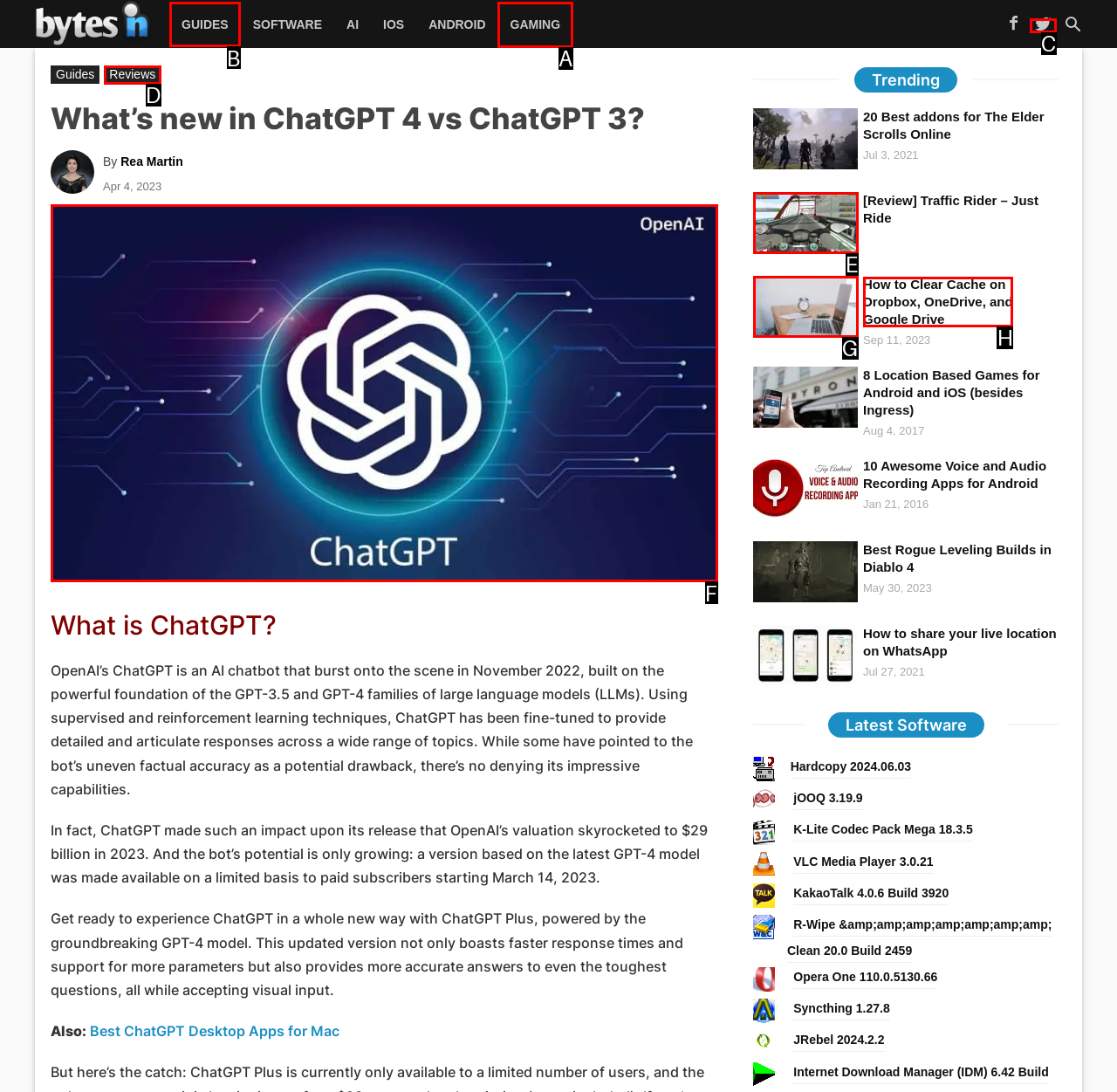For the instruction: Click the 'GUIDES' link, determine the appropriate UI element to click from the given options. Respond with the letter corresponding to the correct choice.

B